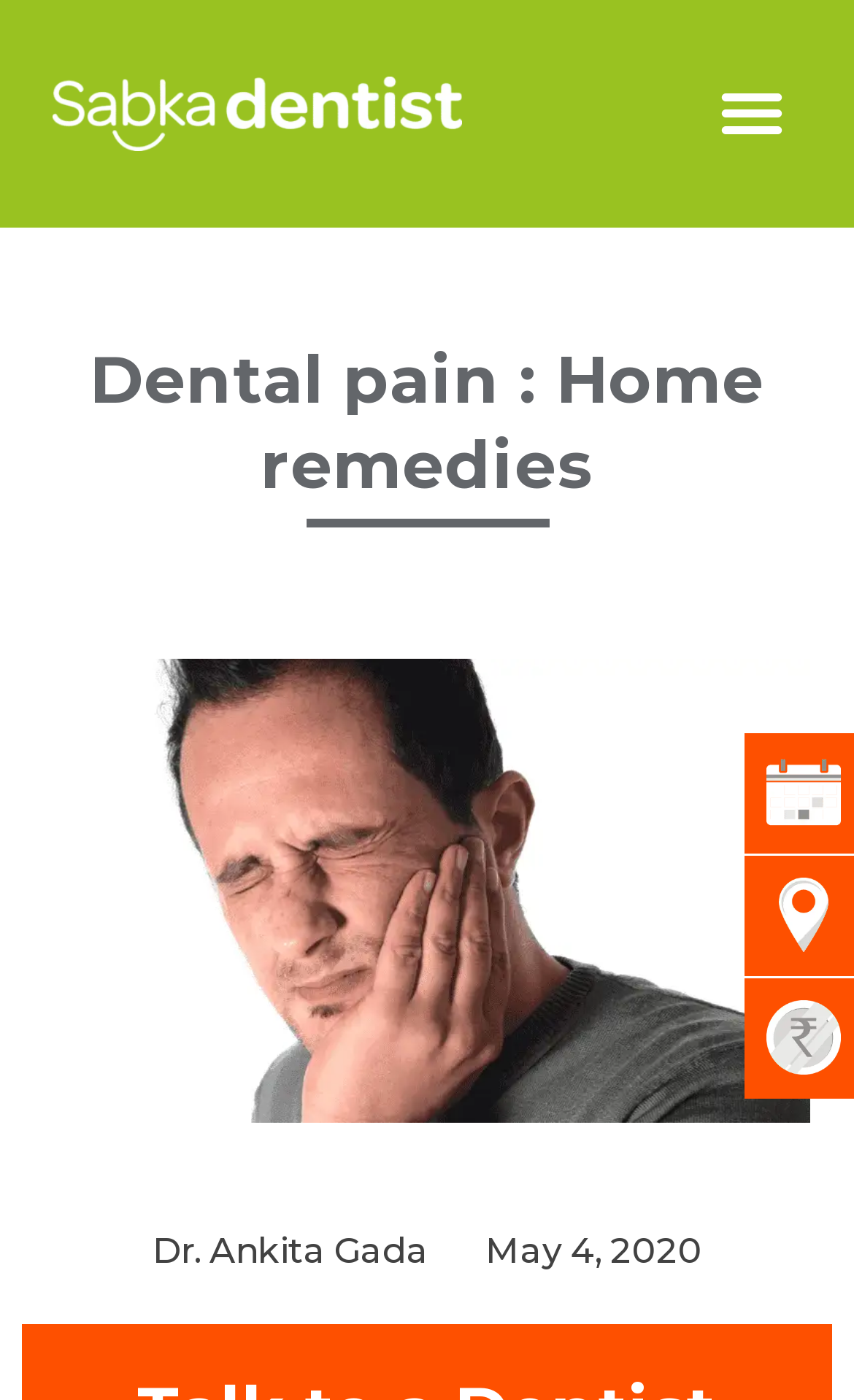Using the format (top-left x, top-left y, bottom-right x, bottom-right y), provide the bounding box coordinates for the described UI element. All values should be floating point numbers between 0 and 1: May 4, 2020

[0.568, 0.873, 0.822, 0.915]